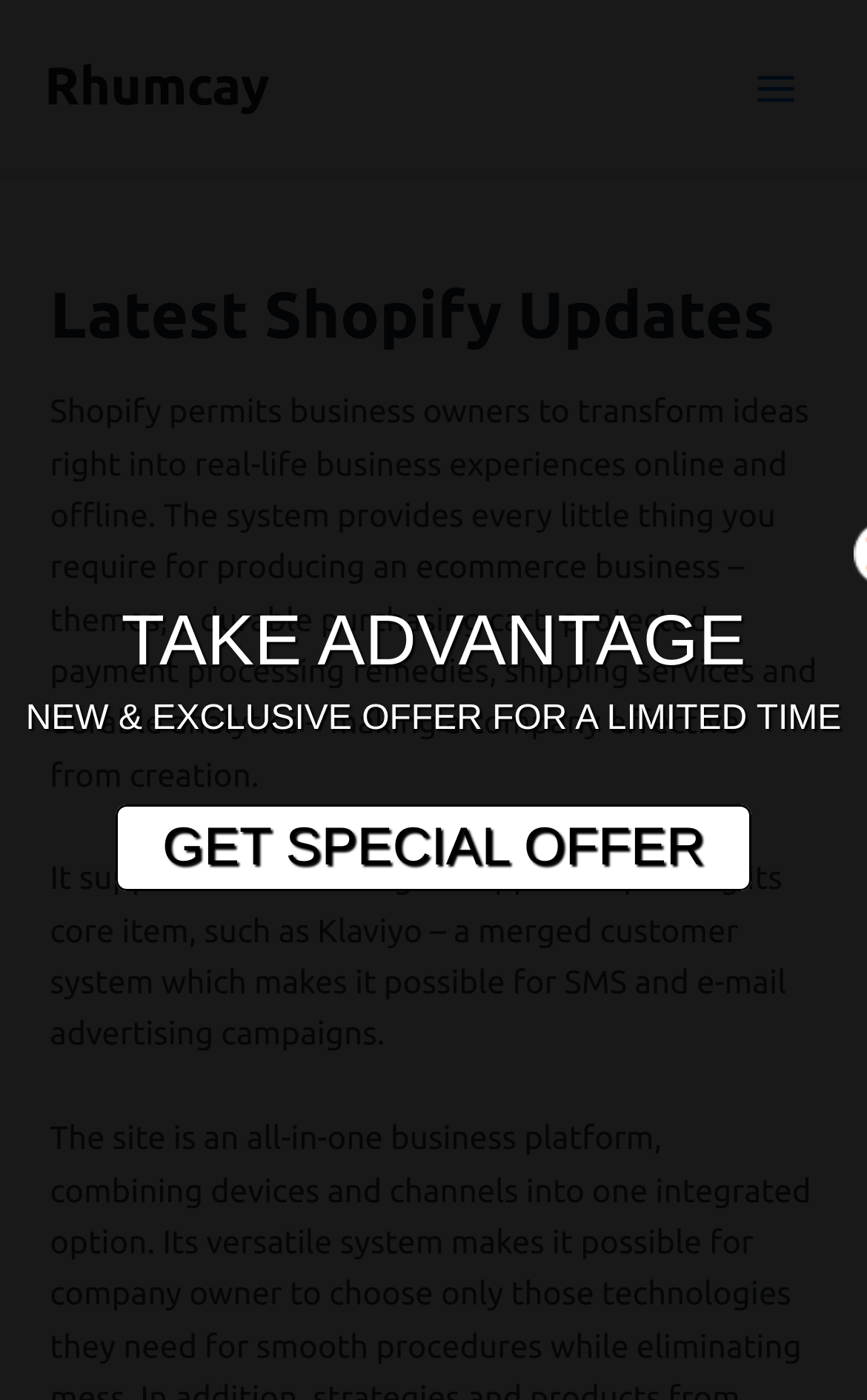Answer this question in one word or a short phrase: What is the focus of the blog?

Assist and guide